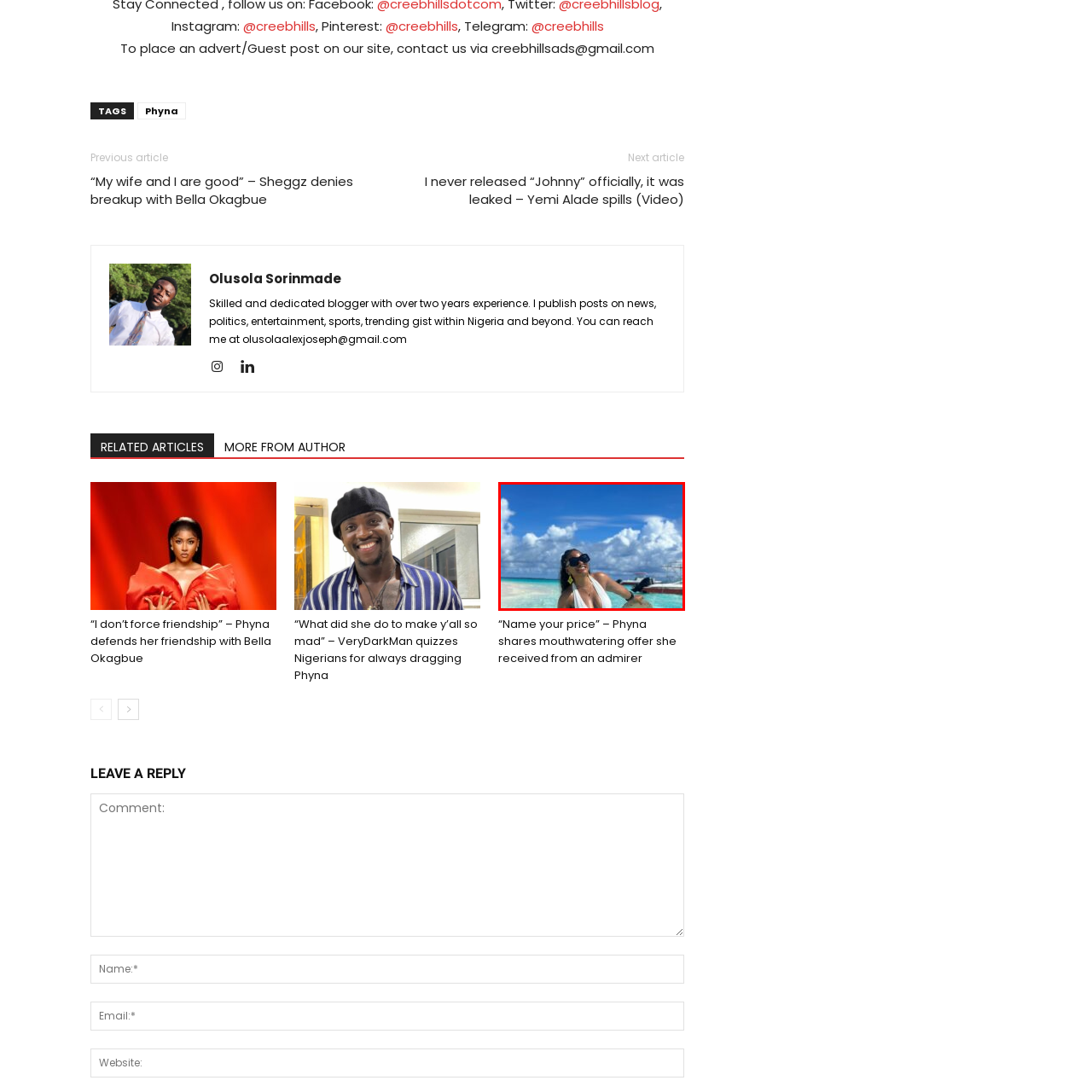Concentrate on the image marked by the red box, What is the woman wearing on her face?
 Your answer should be a single word or phrase.

Sunglasses